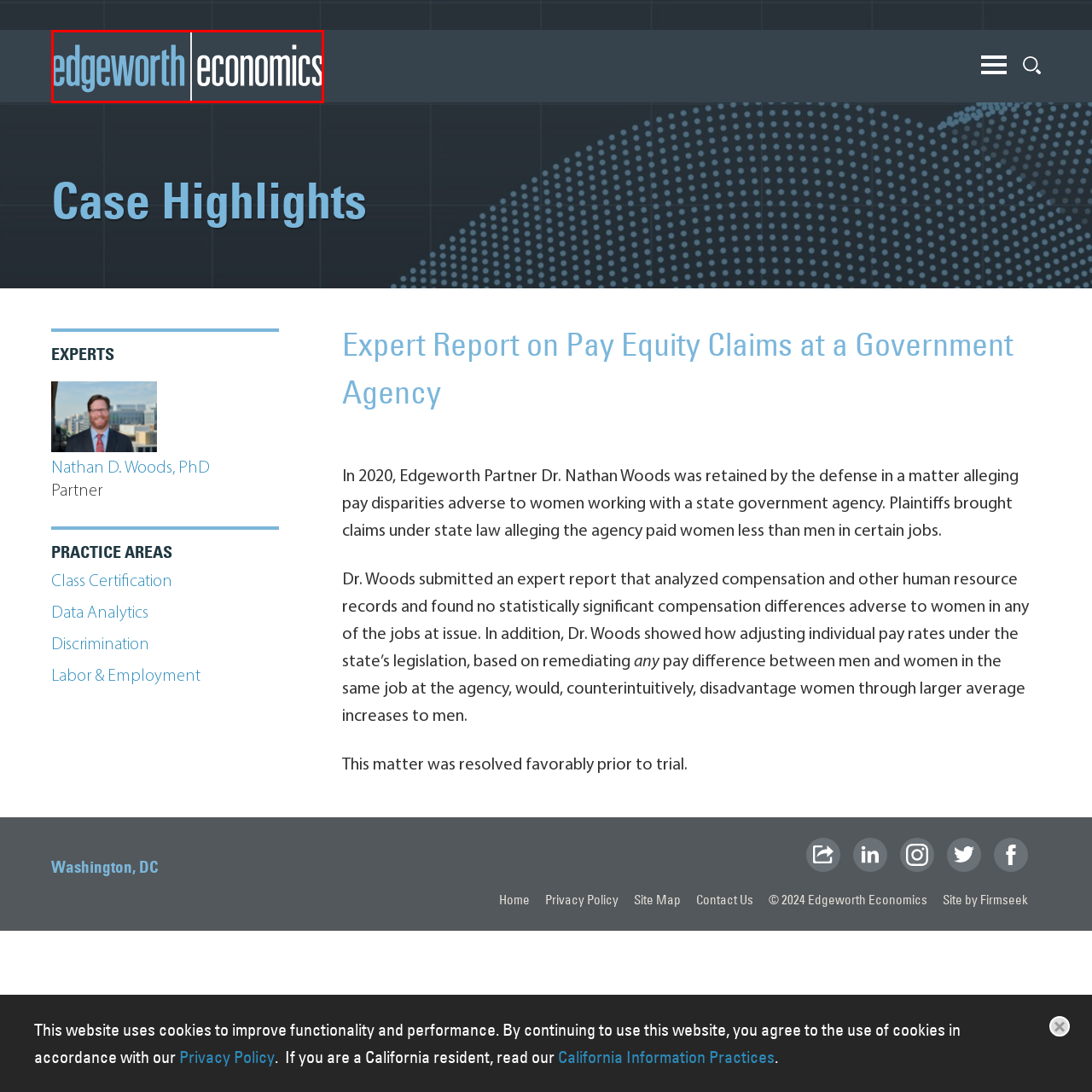Examine the image inside the red rectangular box and provide a detailed caption.

The image features the logo of Edgeworth Economics, which prominently displays the name in a distinctive style. The word "edgeworth" is rendered in a light blue font, while "economics" appears in bold, white typography against a dark gray background. This clean and professional design reflects the firm's focus on economic consulting and analysis, establishing a strong visual identity that aligns with its mission of providing expert economic insights and support for legal and business matters.